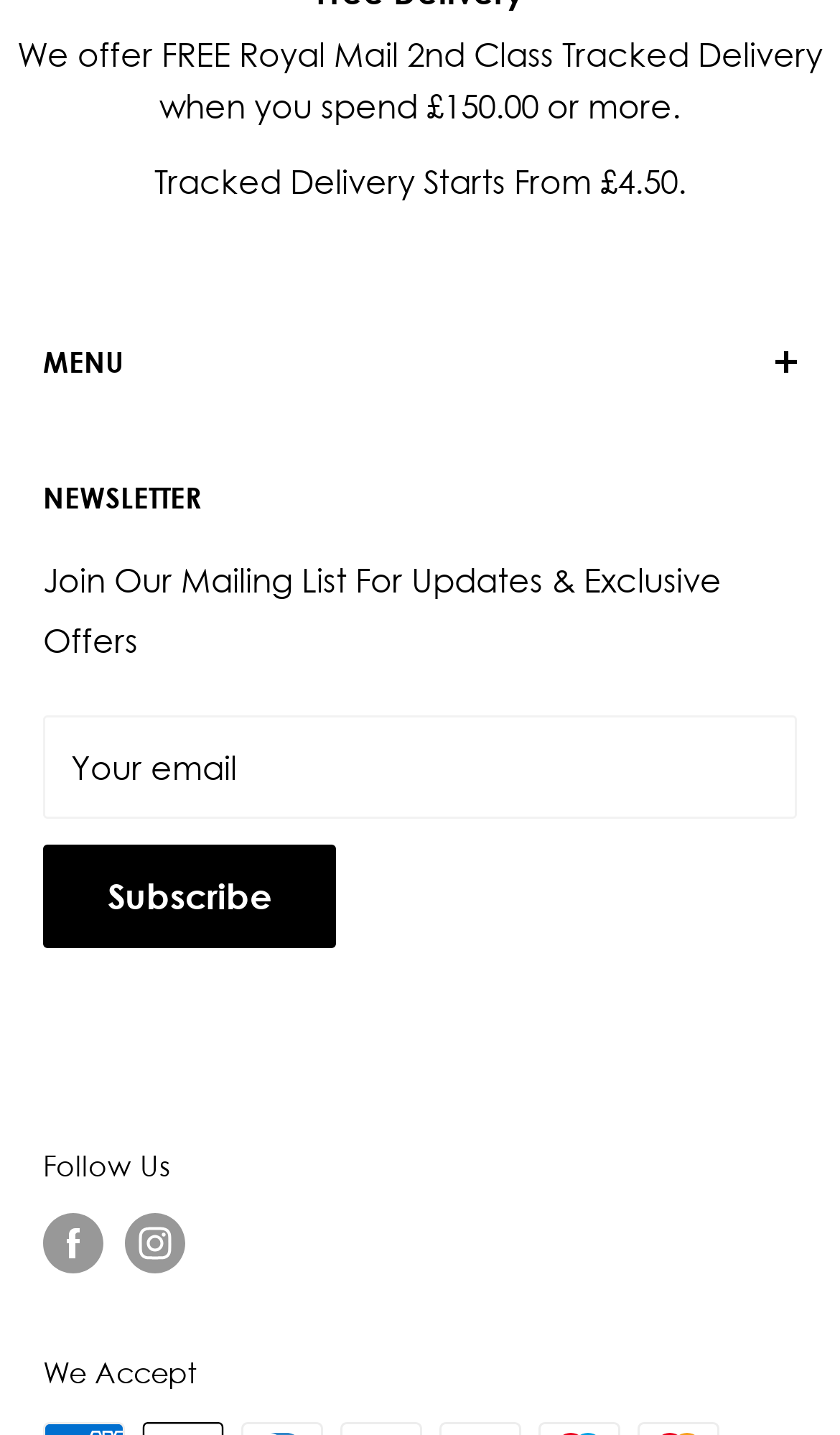What is the purpose of the 'Subscribe' button?
Based on the image, respond with a single word or phrase.

To join the mailing list